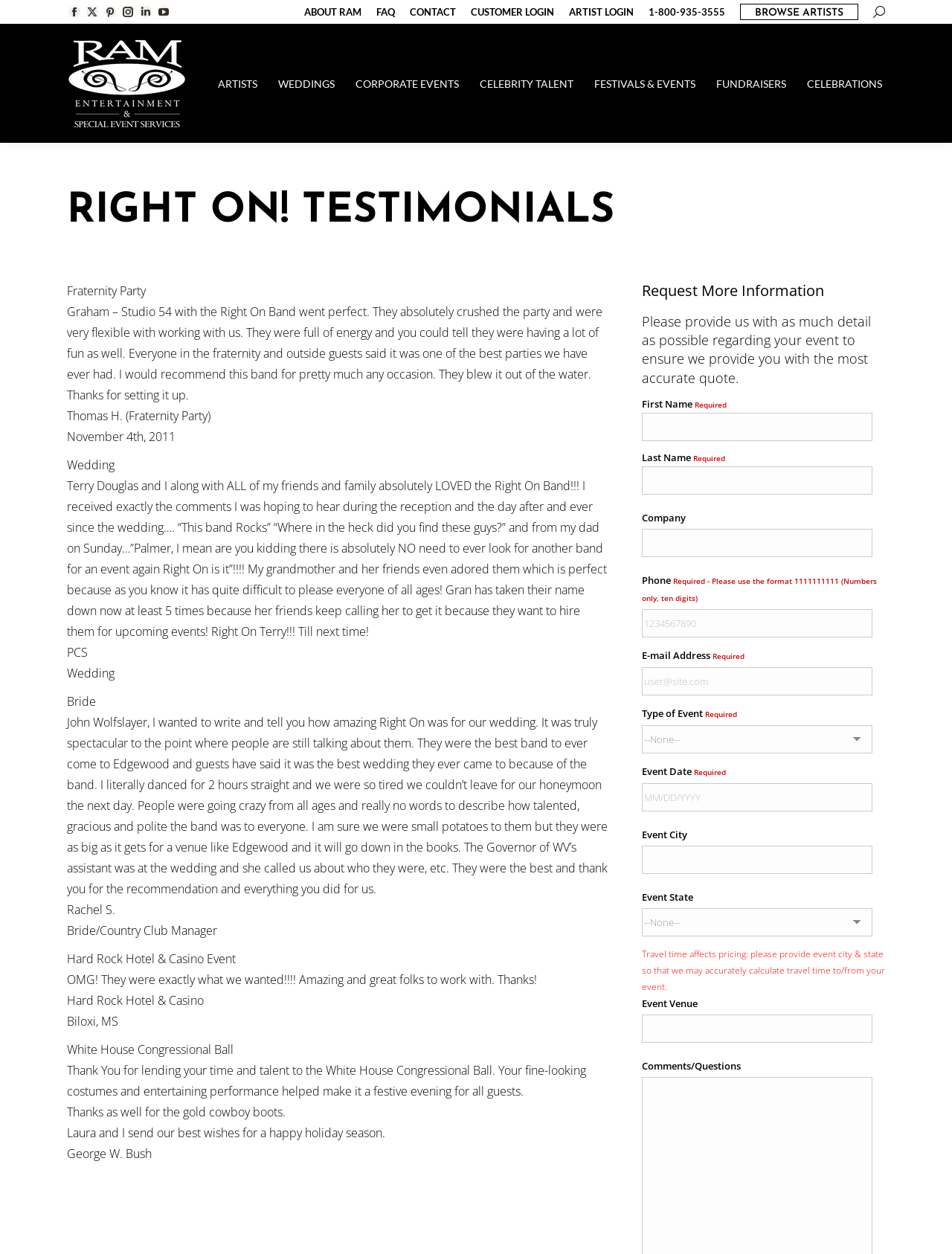Given the element description, predict the bounding box coordinates in the format (top-left x, top-left y, bottom-right x, bottom-right y), using floating point numbers between 0 and 1: Go to Top

[0.961, 0.73, 0.992, 0.753]